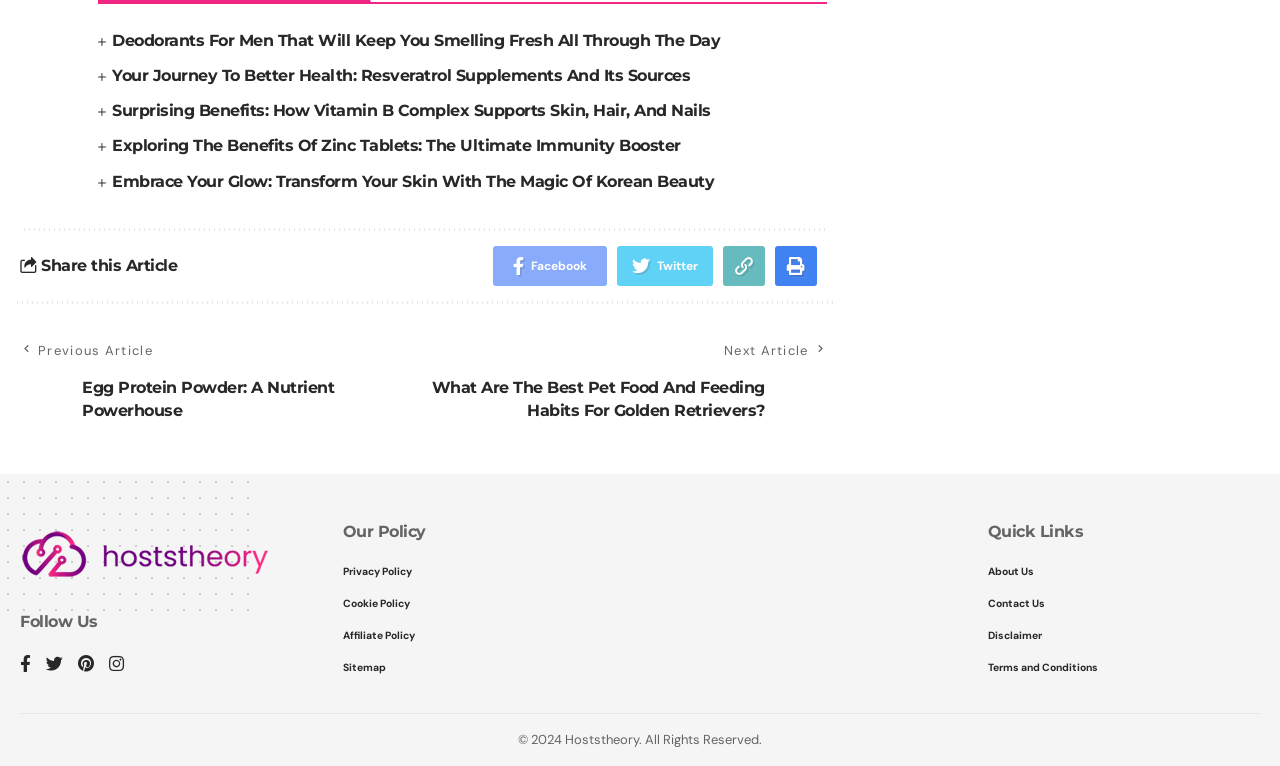What is the topic of the first article?
Based on the image, answer the question with a single word or brief phrase.

Deodorants for men